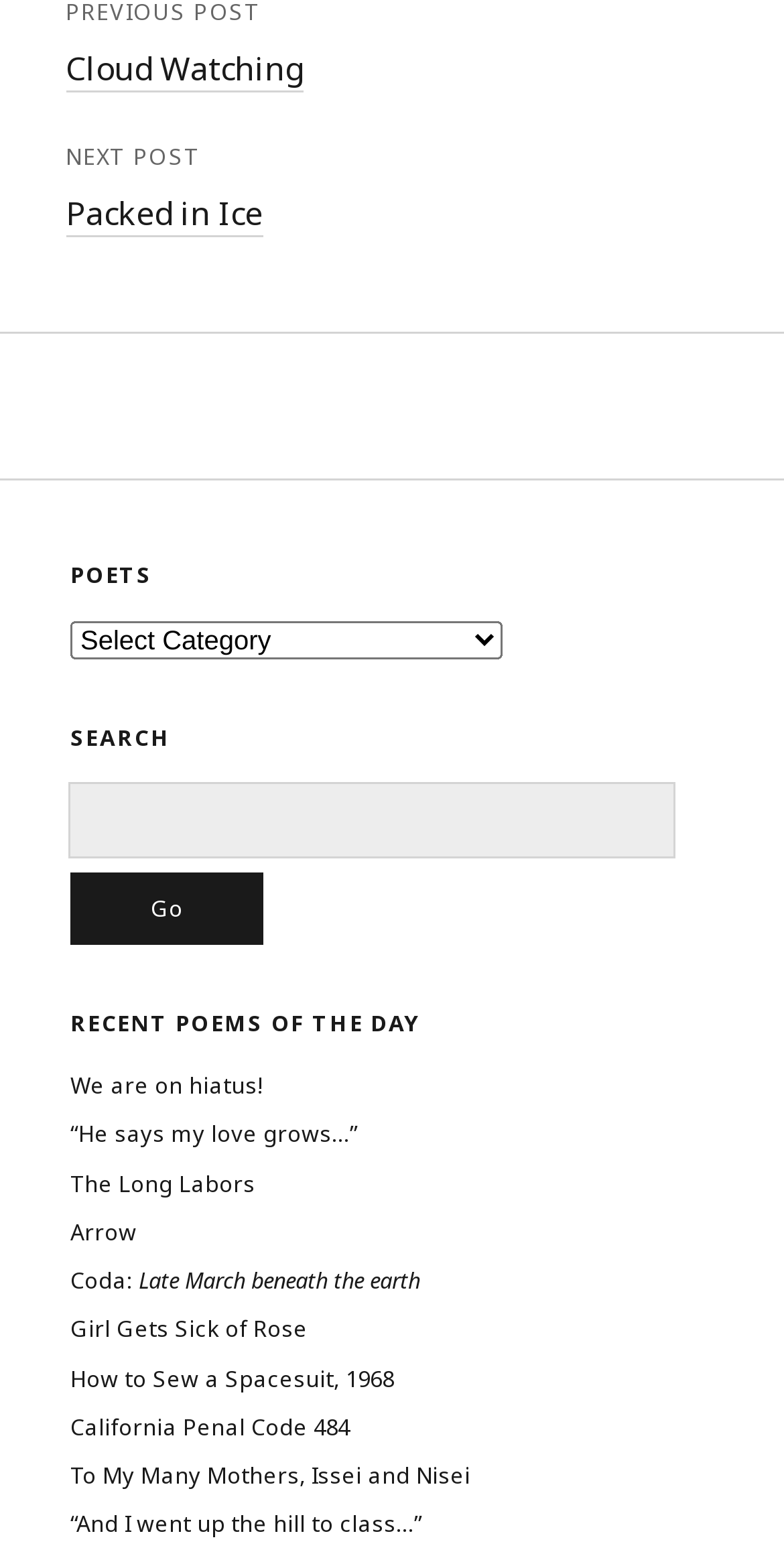Please determine the bounding box coordinates of the section I need to click to accomplish this instruction: "Go to the Reviews page".

None